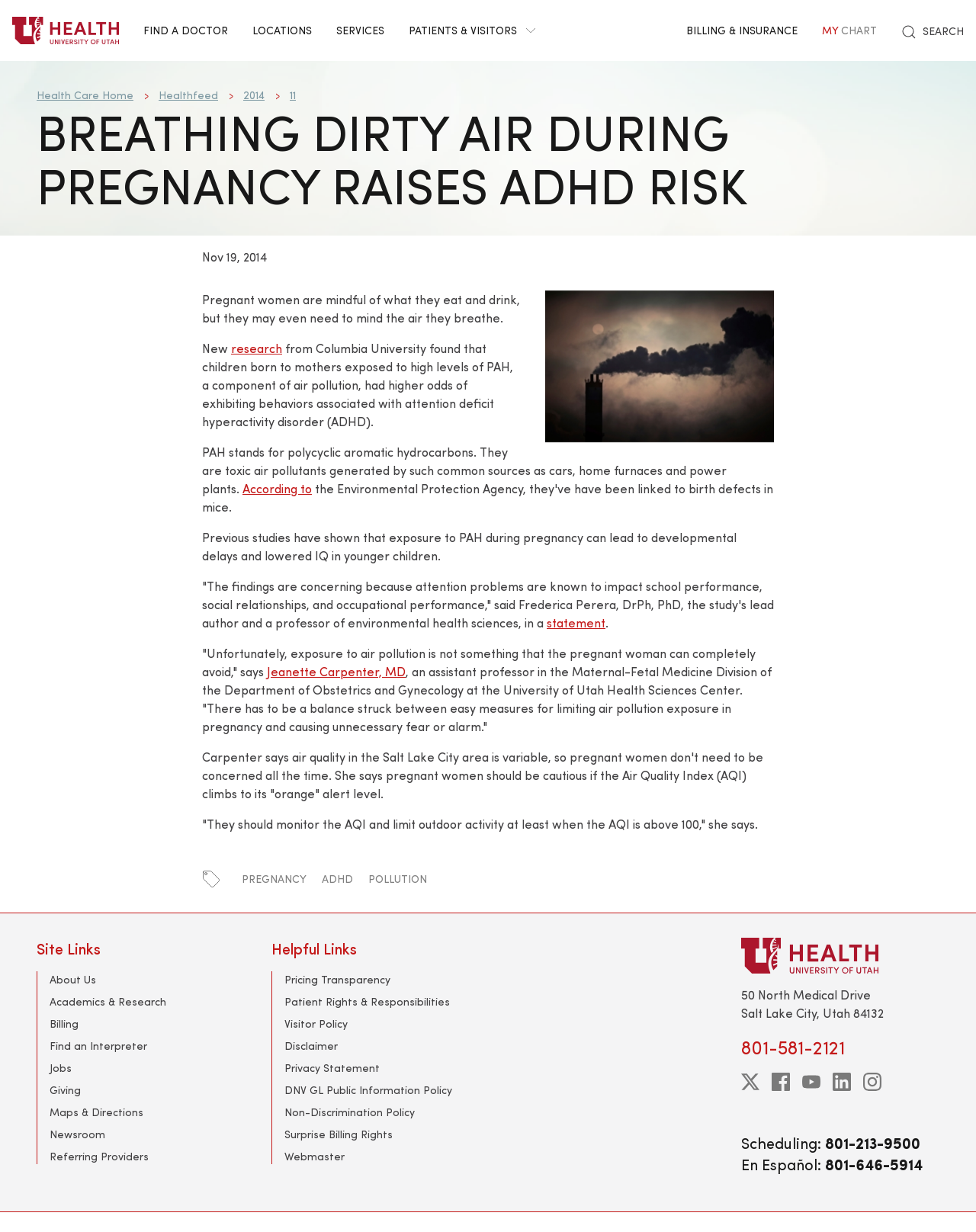Find and indicate the bounding box coordinates of the region you should select to follow the given instruction: "Click the 'twitter' link".

[0.759, 0.87, 0.778, 0.885]